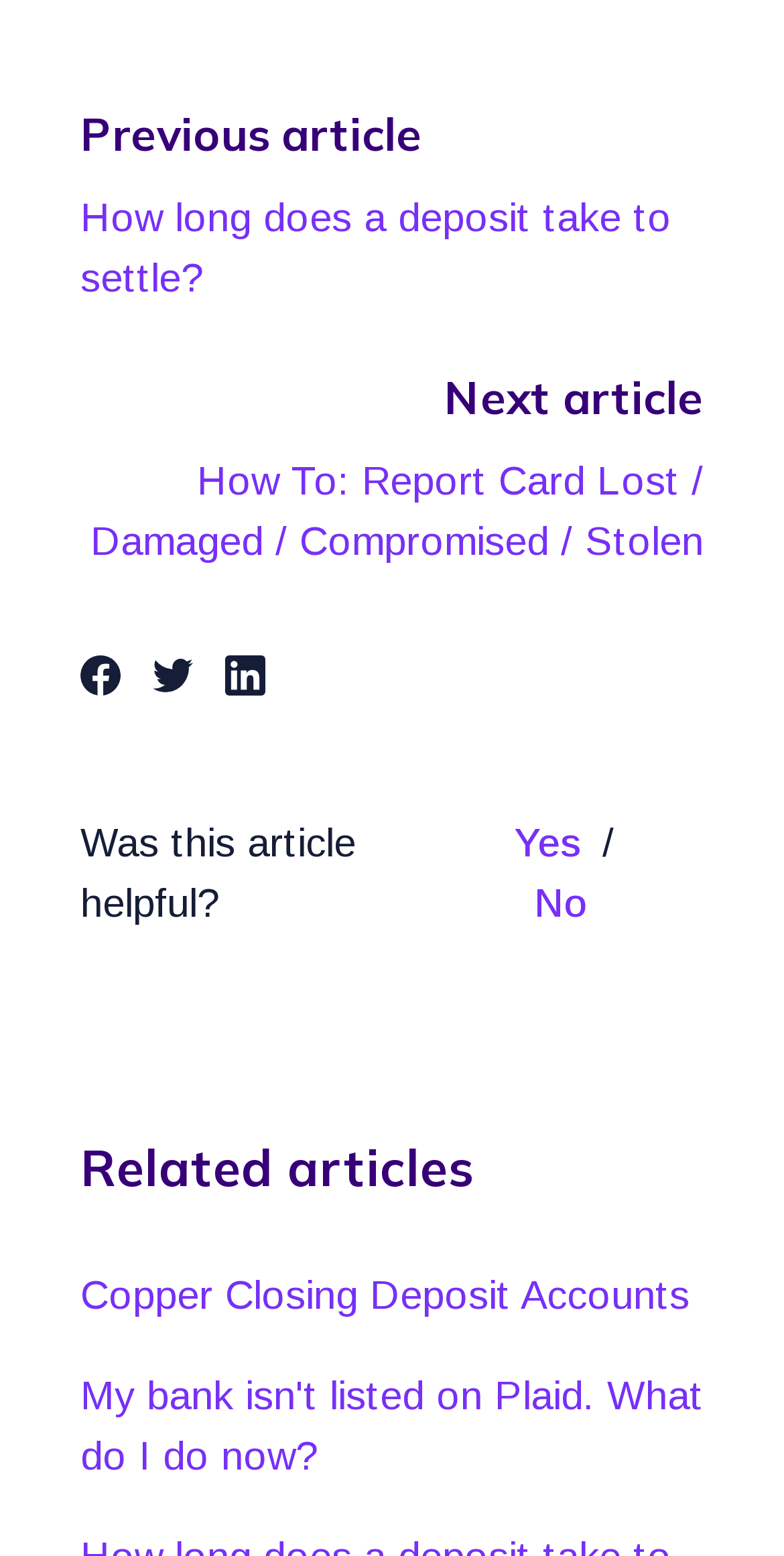Answer the question below with a single word or a brief phrase: 
What is the purpose of the buttons 'This article was helpful' and 'This article was not helpful'?

To provide feedback